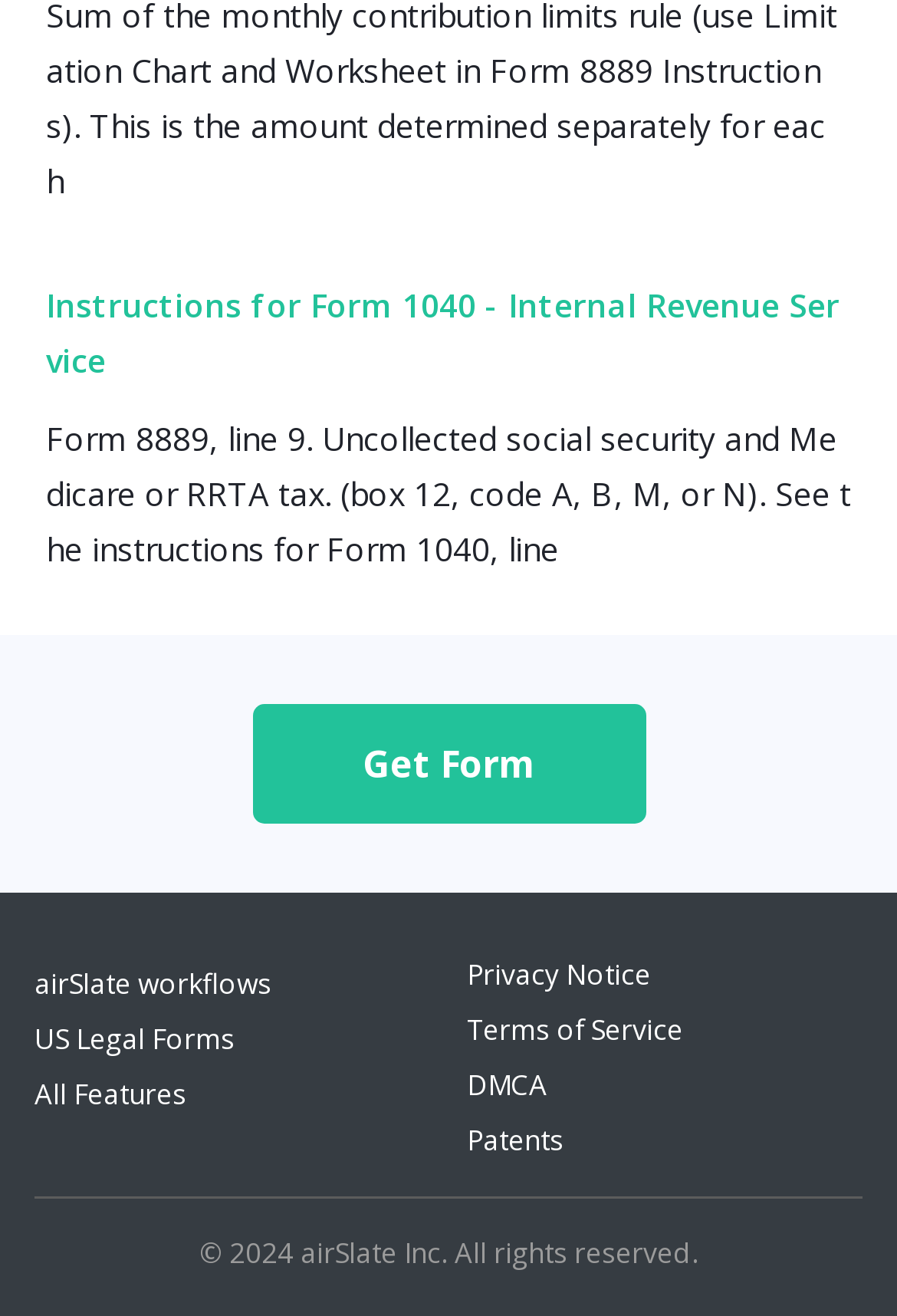What company owns the copyright of this webpage?
Using the image, respond with a single word or phrase.

airSlate Inc.